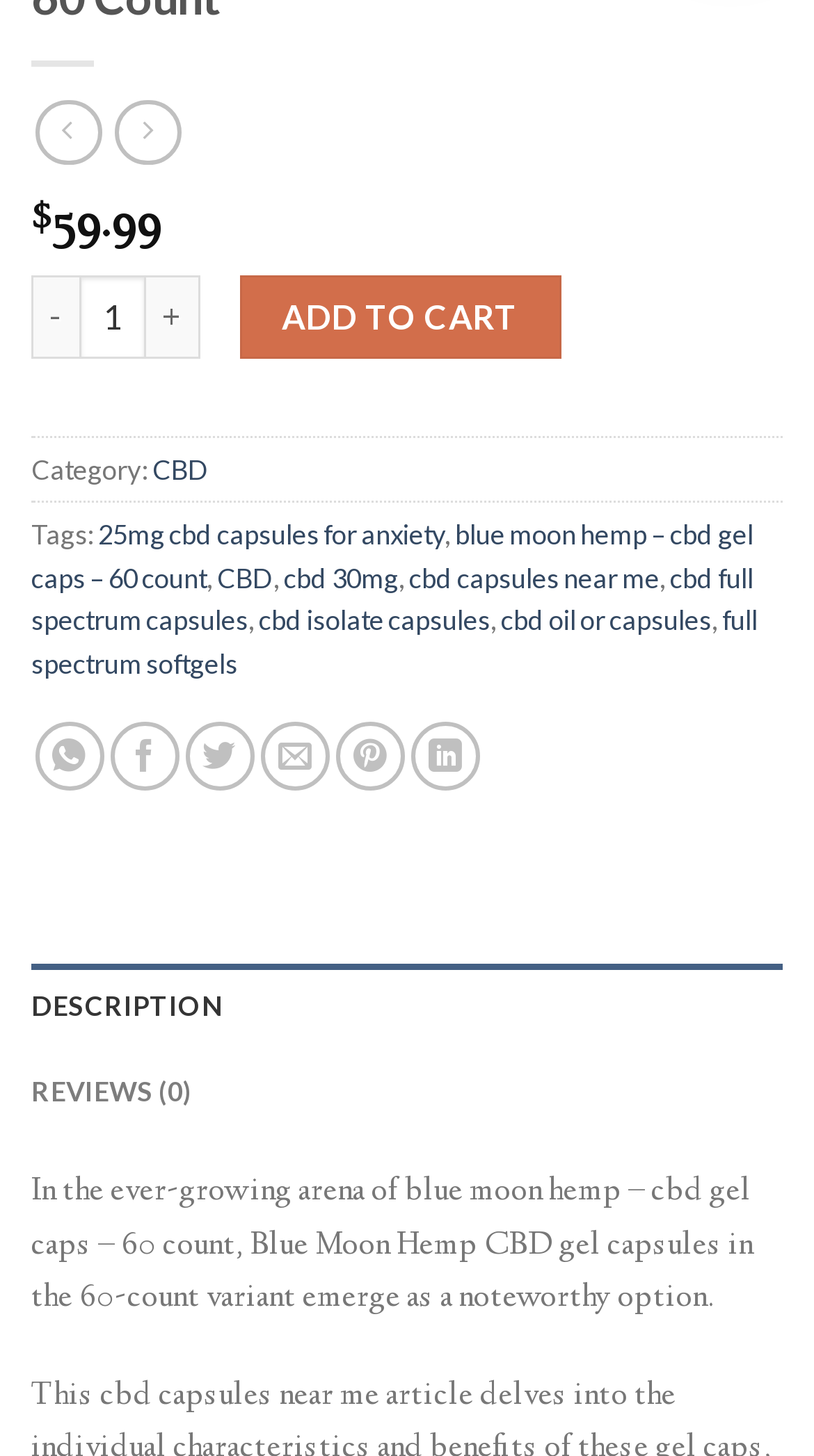Please specify the bounding box coordinates of the clickable region necessary for completing the following instruction: "Click the 'CBD' link". The coordinates must consist of four float numbers between 0 and 1, i.e., [left, top, right, bottom].

[0.187, 0.311, 0.256, 0.333]